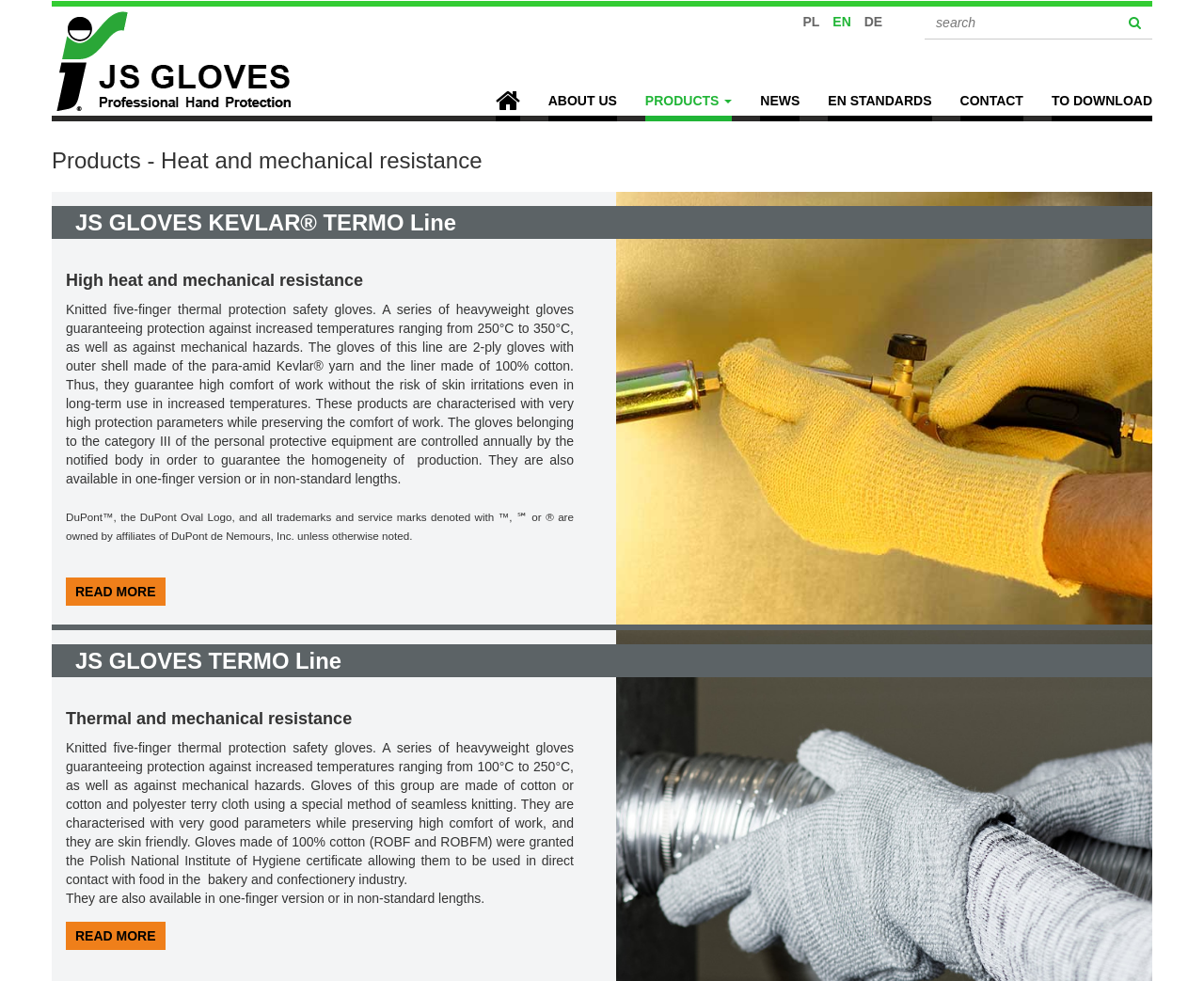Determine the bounding box coordinates of the region that needs to be clicked to achieve the task: "Switch to English language".

[0.692, 0.008, 0.707, 0.035]